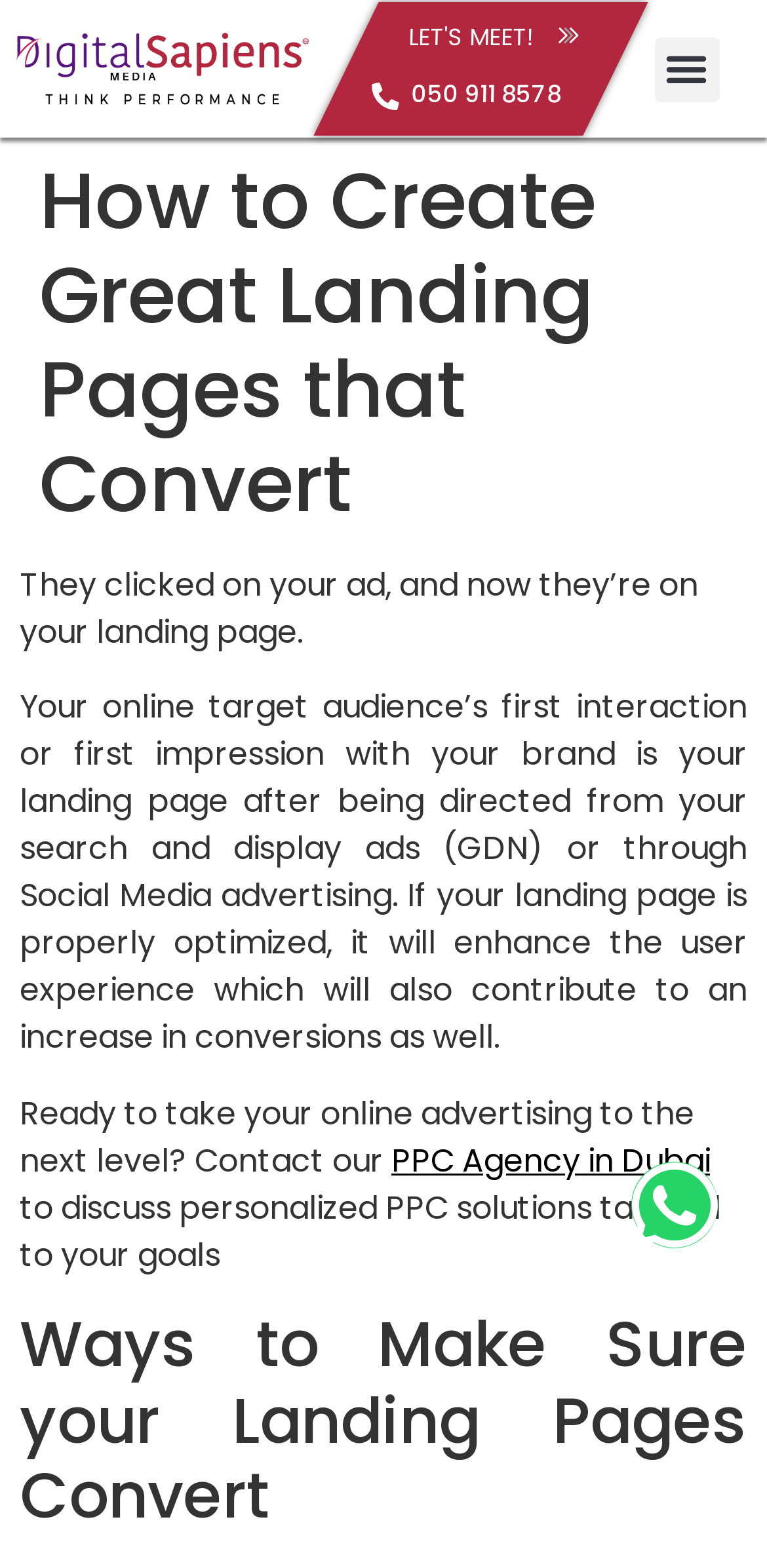Find and generate the main title of the webpage.

How to Create Great Landing Pages that Convert